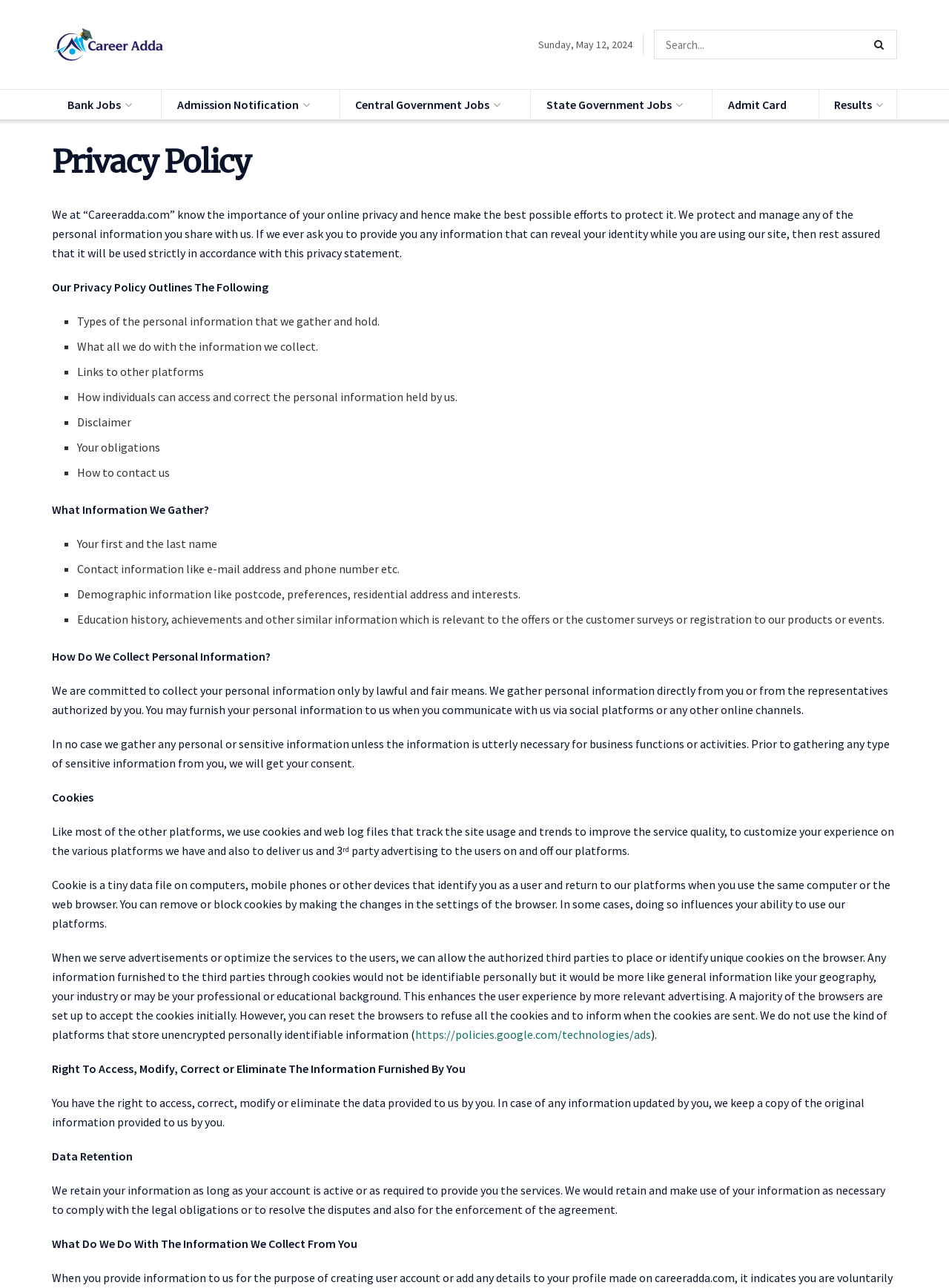Identify the bounding box coordinates for the region to click in order to carry out this instruction: "Check Results". Provide the coordinates using four float numbers between 0 and 1, formatted as [left, top, right, bottom].

[0.863, 0.07, 0.945, 0.093]